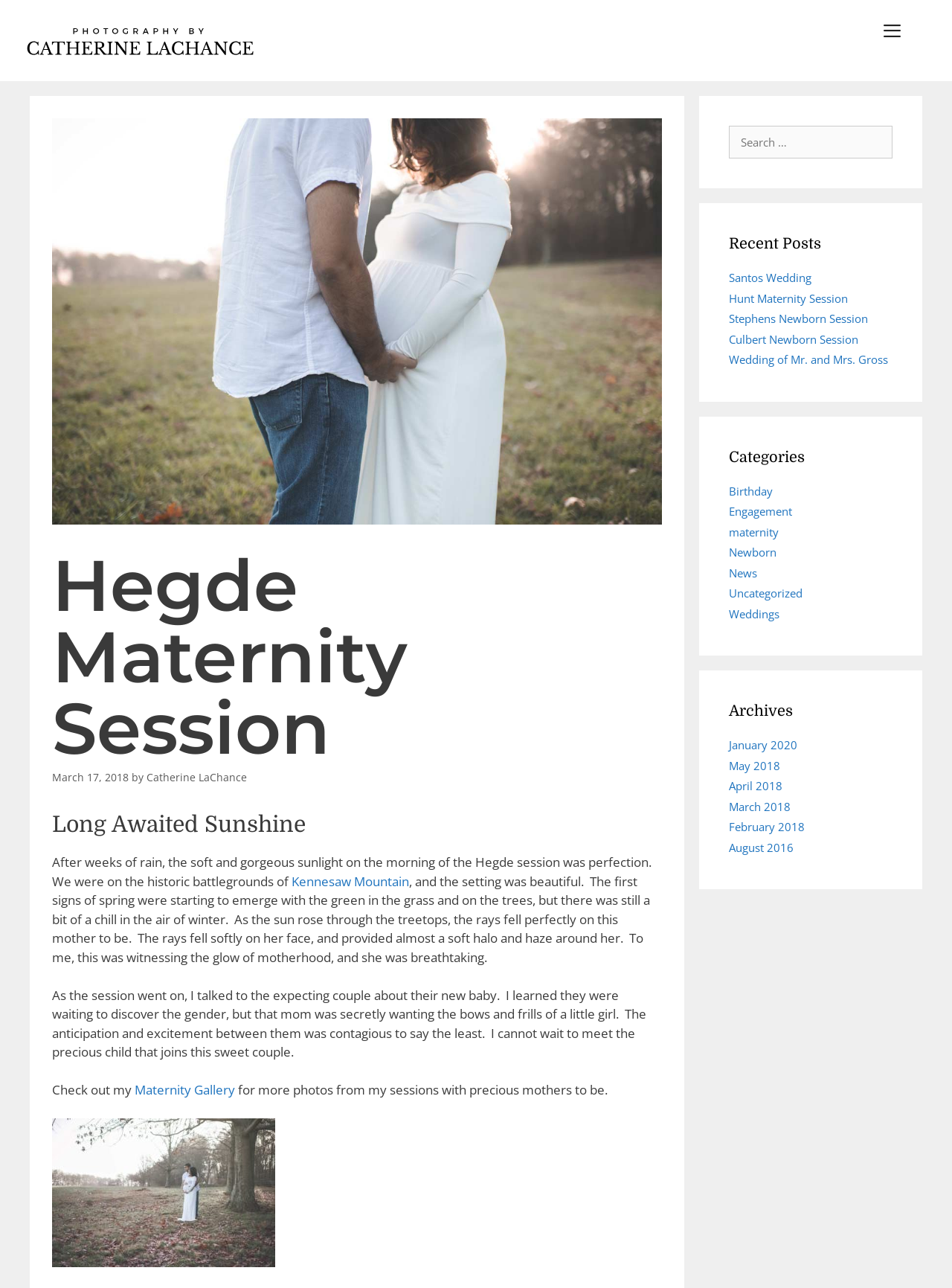Identify the bounding box coordinates of the clickable region required to complete the instruction: "Check out the Maternity Gallery". The coordinates should be given as four float numbers within the range of 0 and 1, i.e., [left, top, right, bottom].

[0.141, 0.839, 0.247, 0.853]